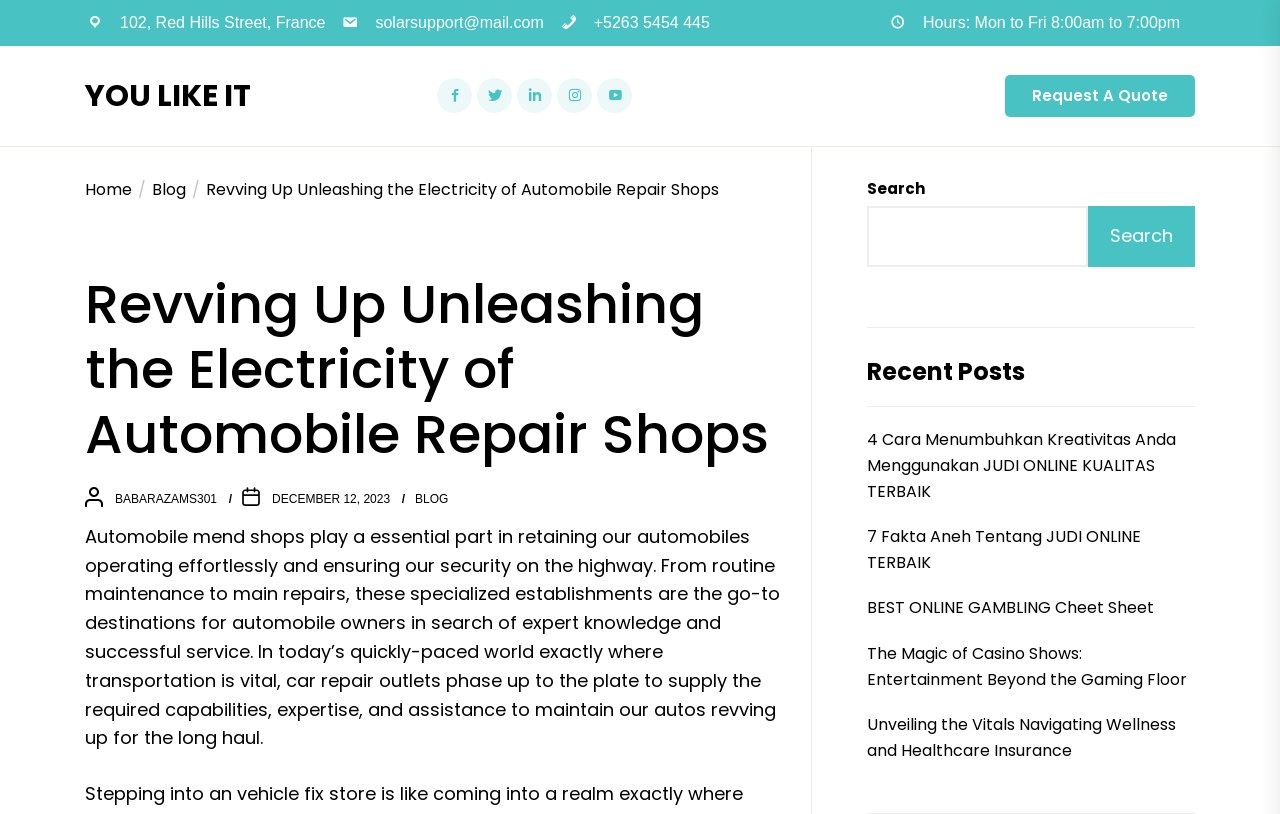Given the description "December 12, 2023", determine the bounding box of the corresponding UI element.

[0.213, 0.605, 0.305, 0.622]